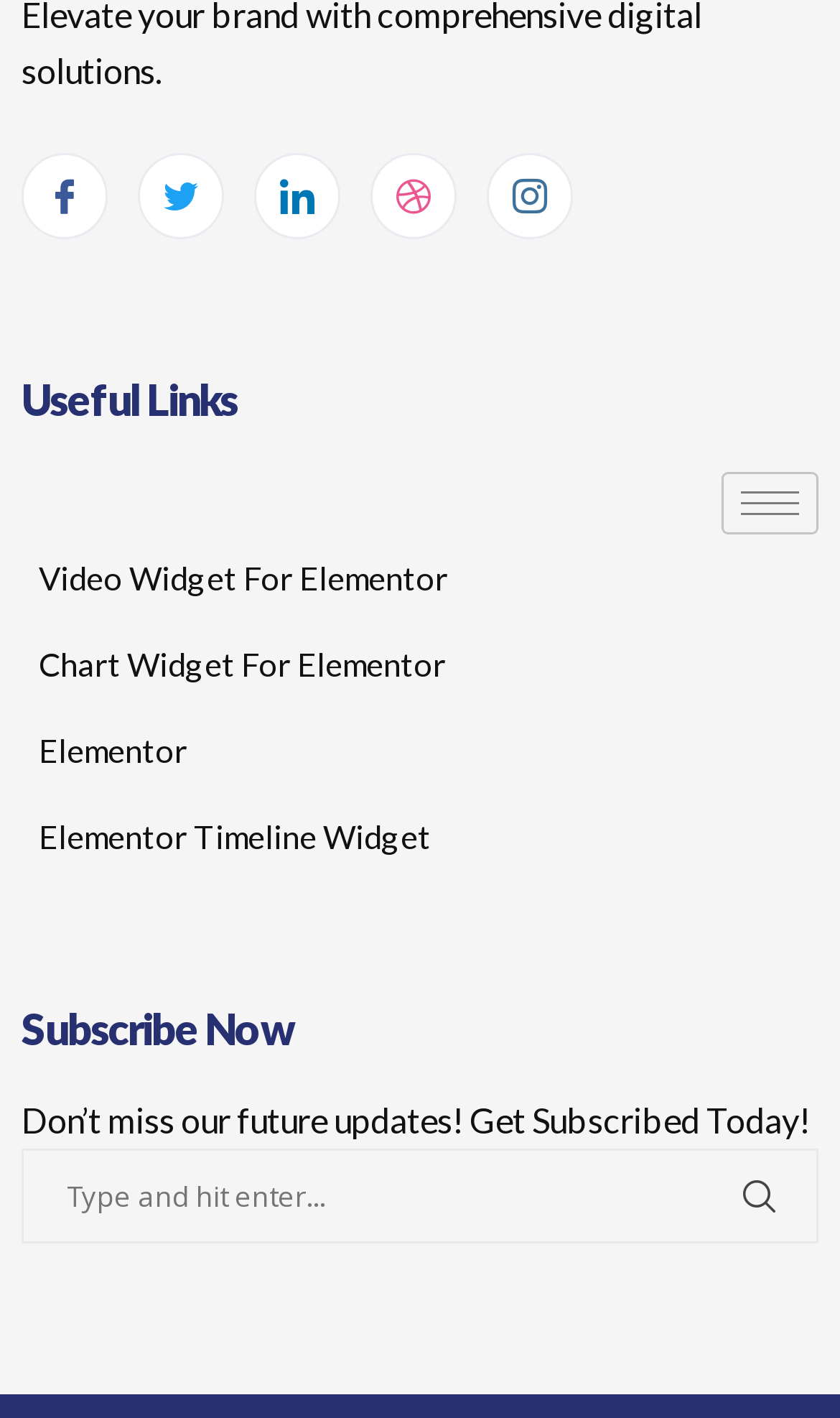Use one word or a short phrase to answer the question provided: 
What is the name of the first widget mentioned?

Video Widget